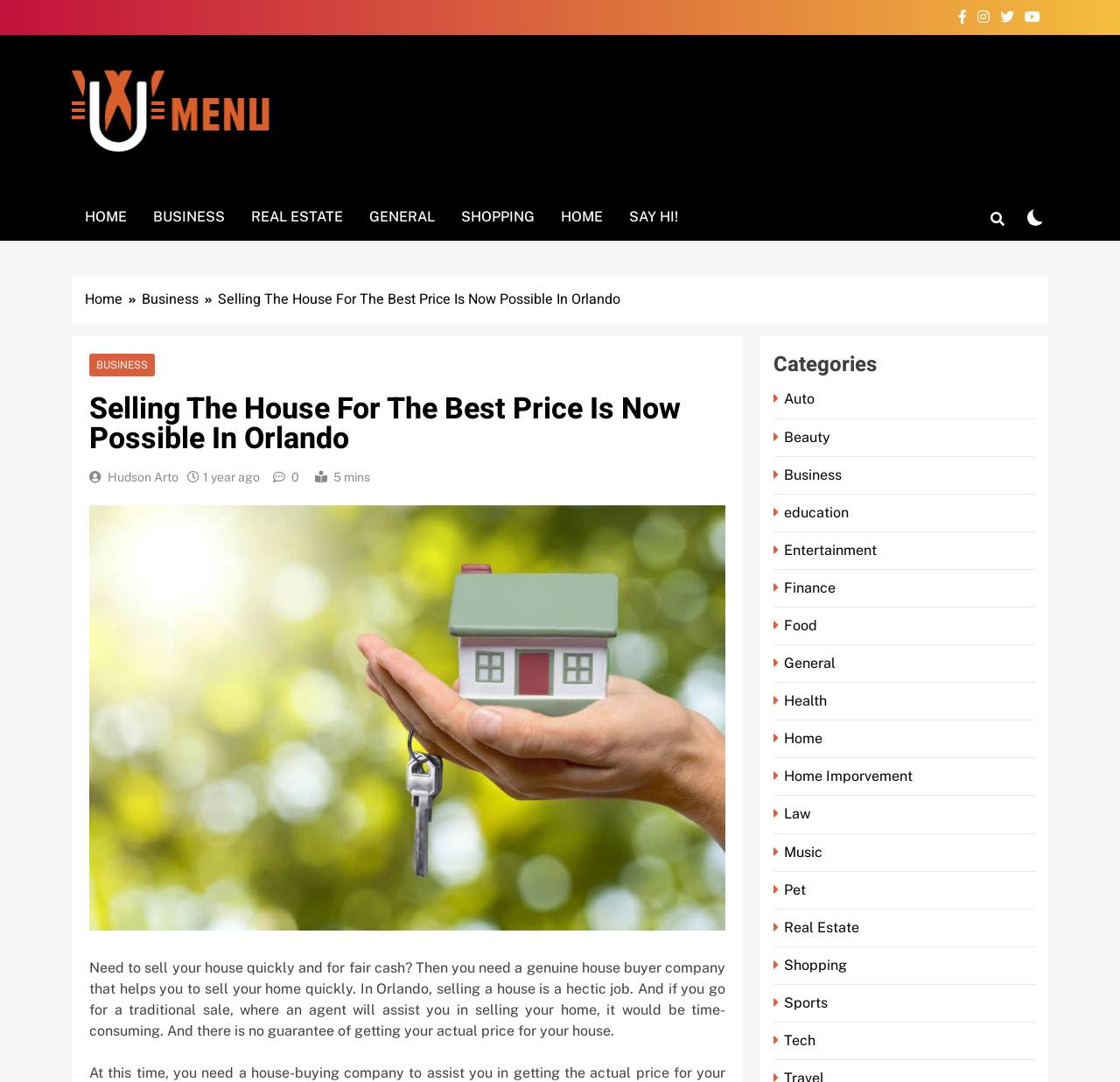Given the element description: "parent_node: Uw Menu", predict the bounding box coordinates of this UI element. The coordinates must be four float numbers between 0 and 1, given as [left, top, right, bottom].

[0.064, 0.065, 0.244, 0.147]